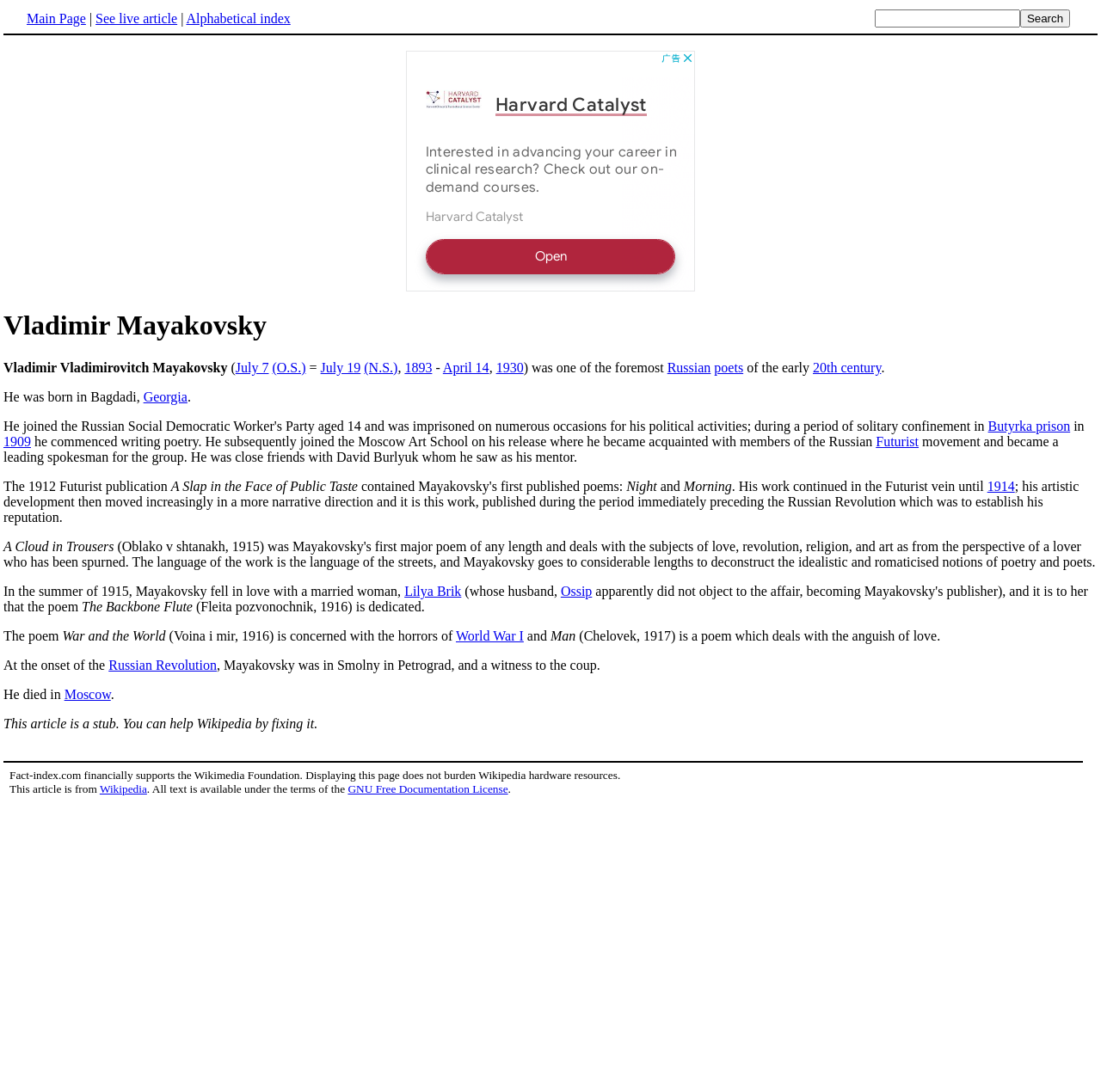What is the event that Vladimir Mayakovsky witnessed in Petrograd?
Make sure to answer the question with a detailed and comprehensive explanation.

I found the answer by reading the text 'At the onset of the Russian Revolution, Mayakovsky was in Smolny in Petrograd, and a witness to the coup' which is a static text element on the webpage.